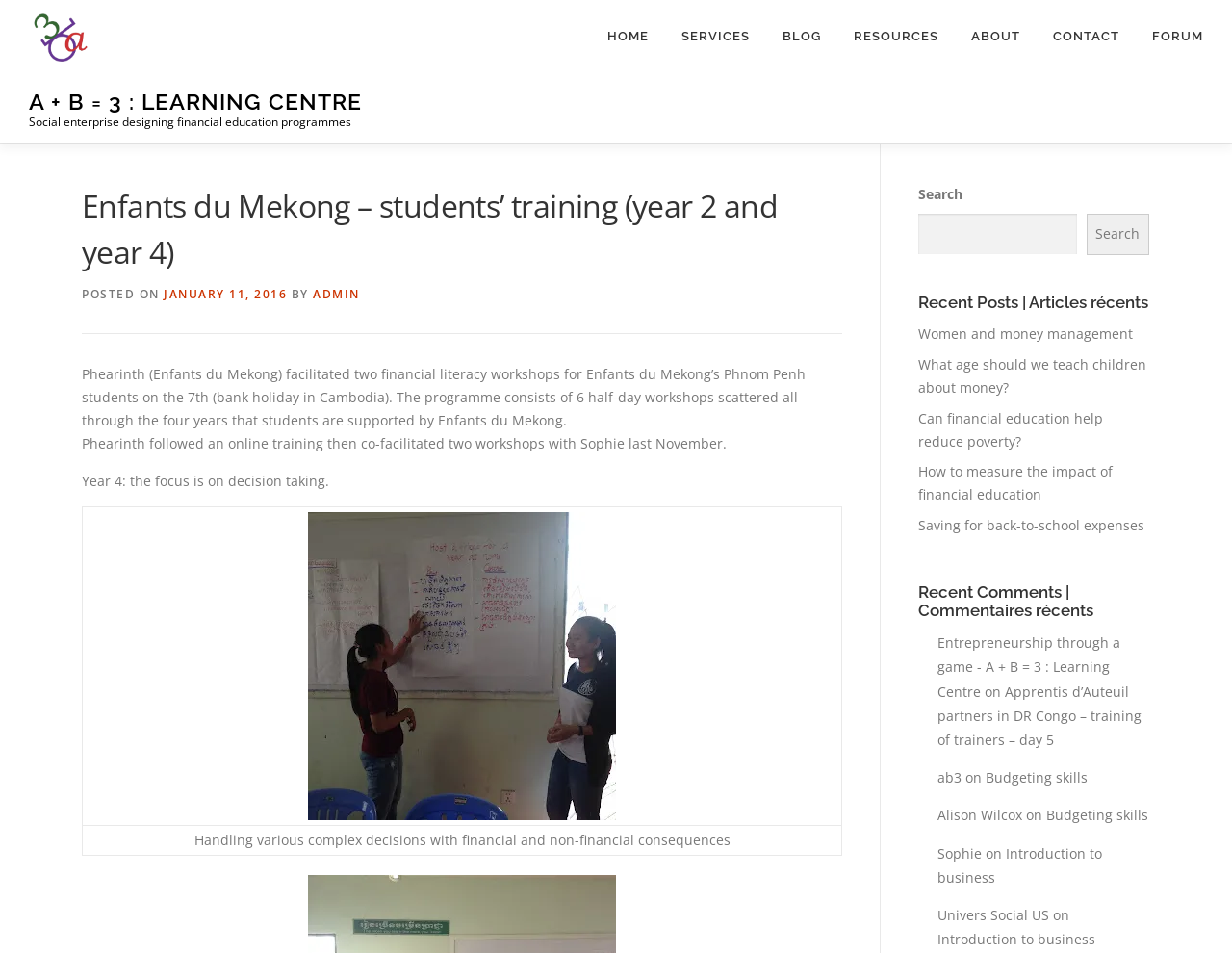Using the webpage screenshot, find the UI element described by Introduction to business. Provide the bounding box coordinates in the format (top-left x, top-left y, bottom-right x, bottom-right y), ensuring all values are floating point numbers between 0 and 1.

[0.761, 0.885, 0.895, 0.93]